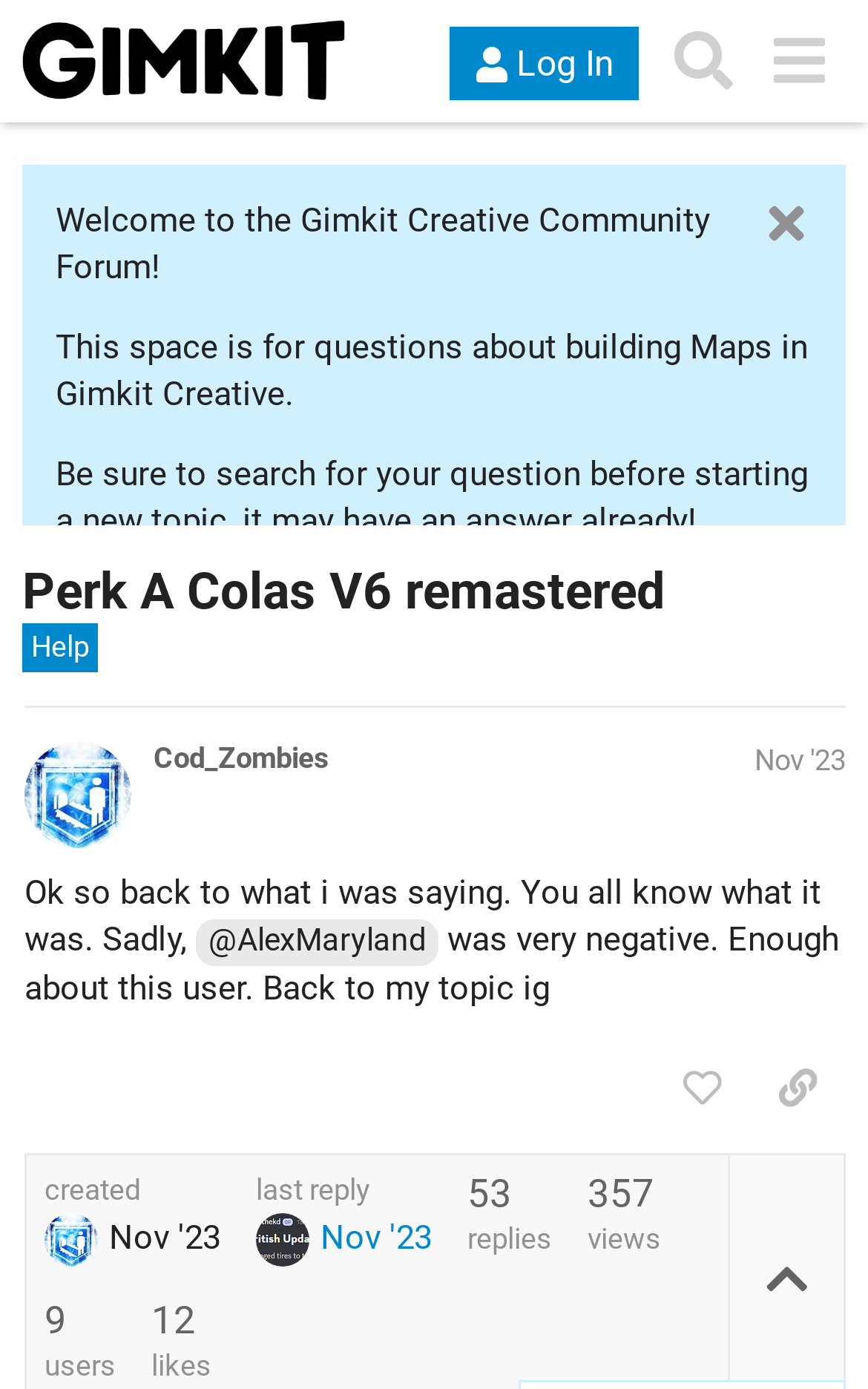Give a one-word or short phrase answer to this question: 
What is the name of the map mentioned in the post?

Perk A Colas V6 remastered